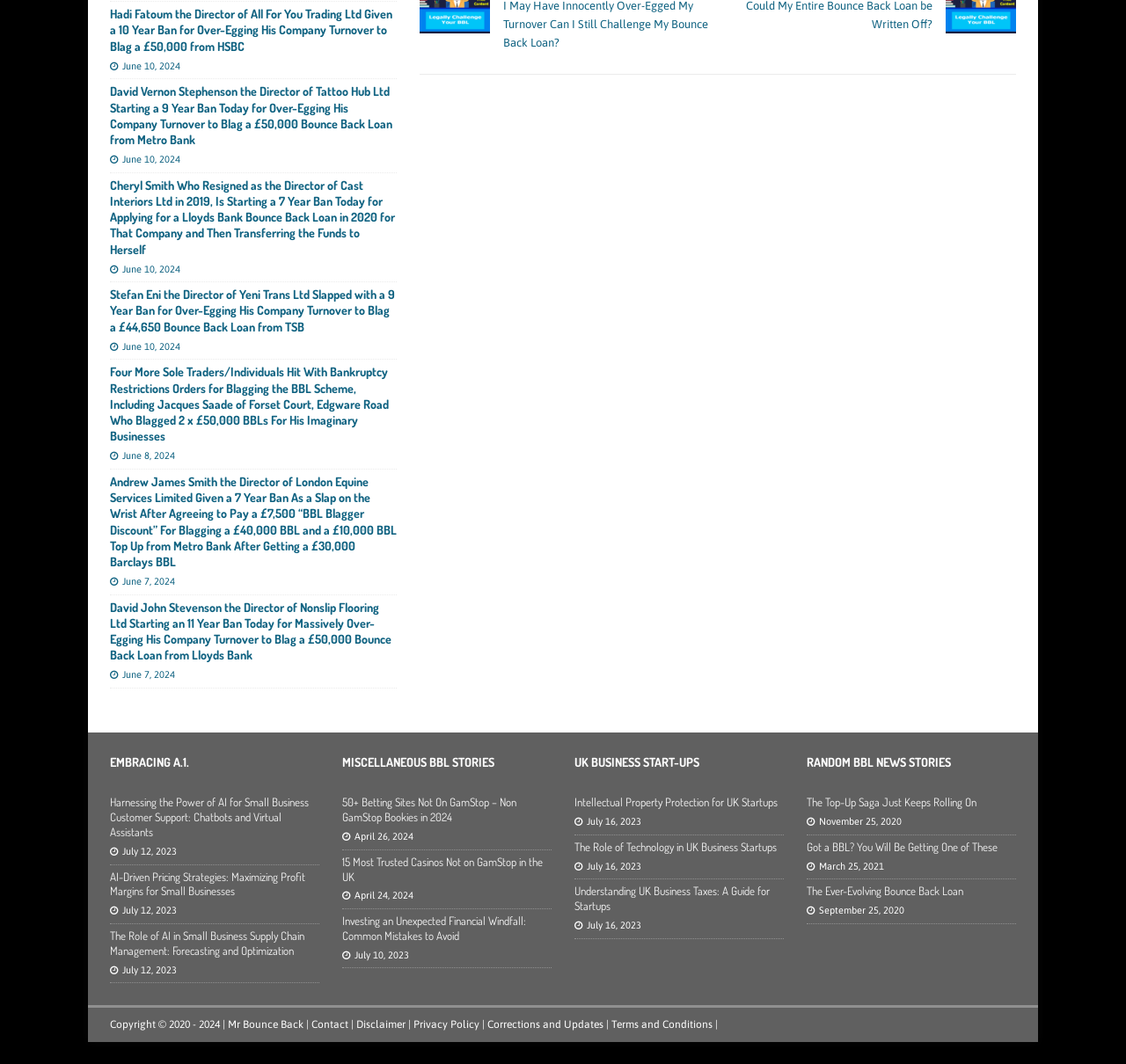Answer the question with a single word or phrase: 
How many headings are on the webpage?

4